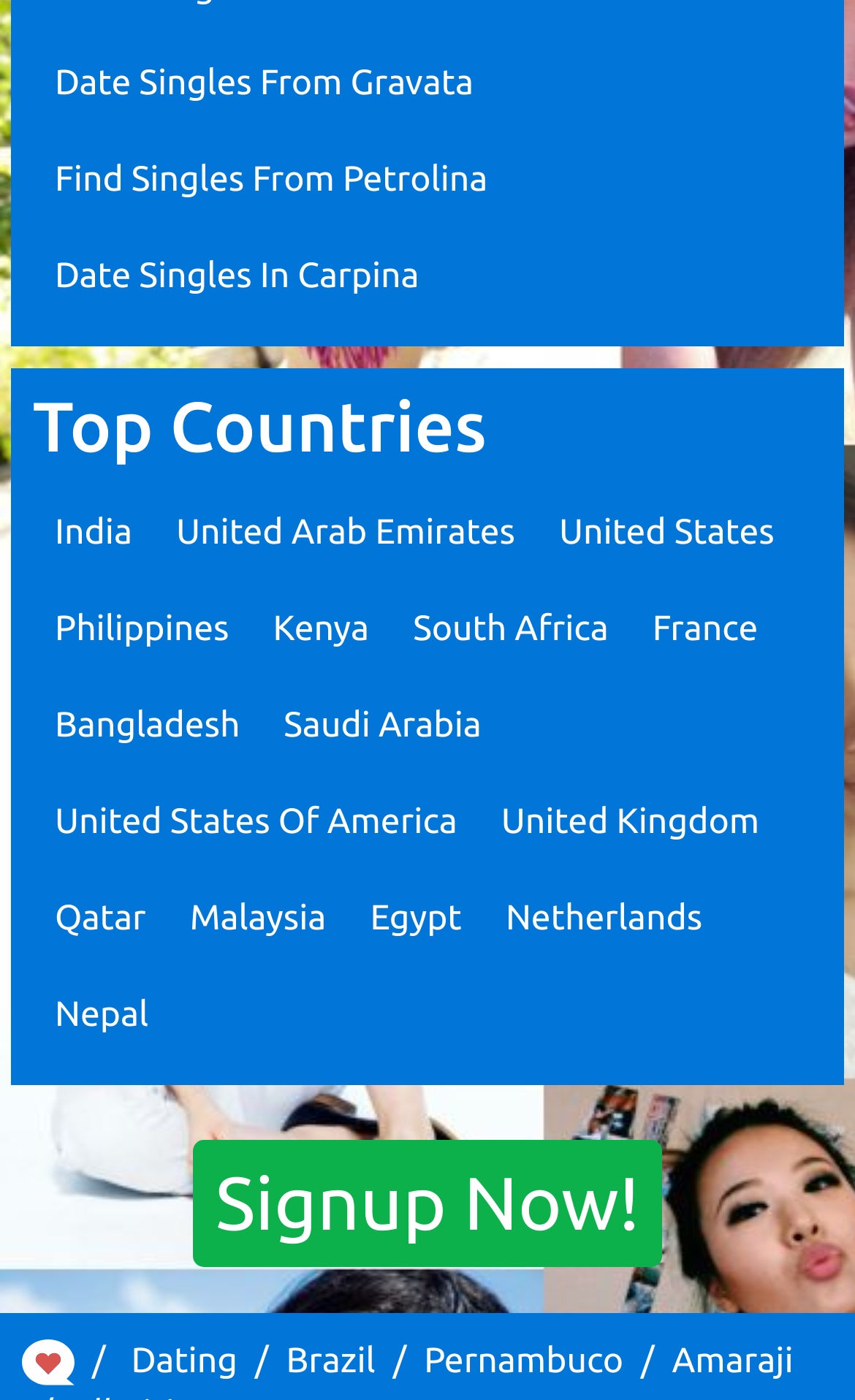Examine the image carefully and respond to the question with a detailed answer: 
What is the last country listed?

I looked at the links under the 'Top Countries' heading and found that the last link is 'Nepal'.